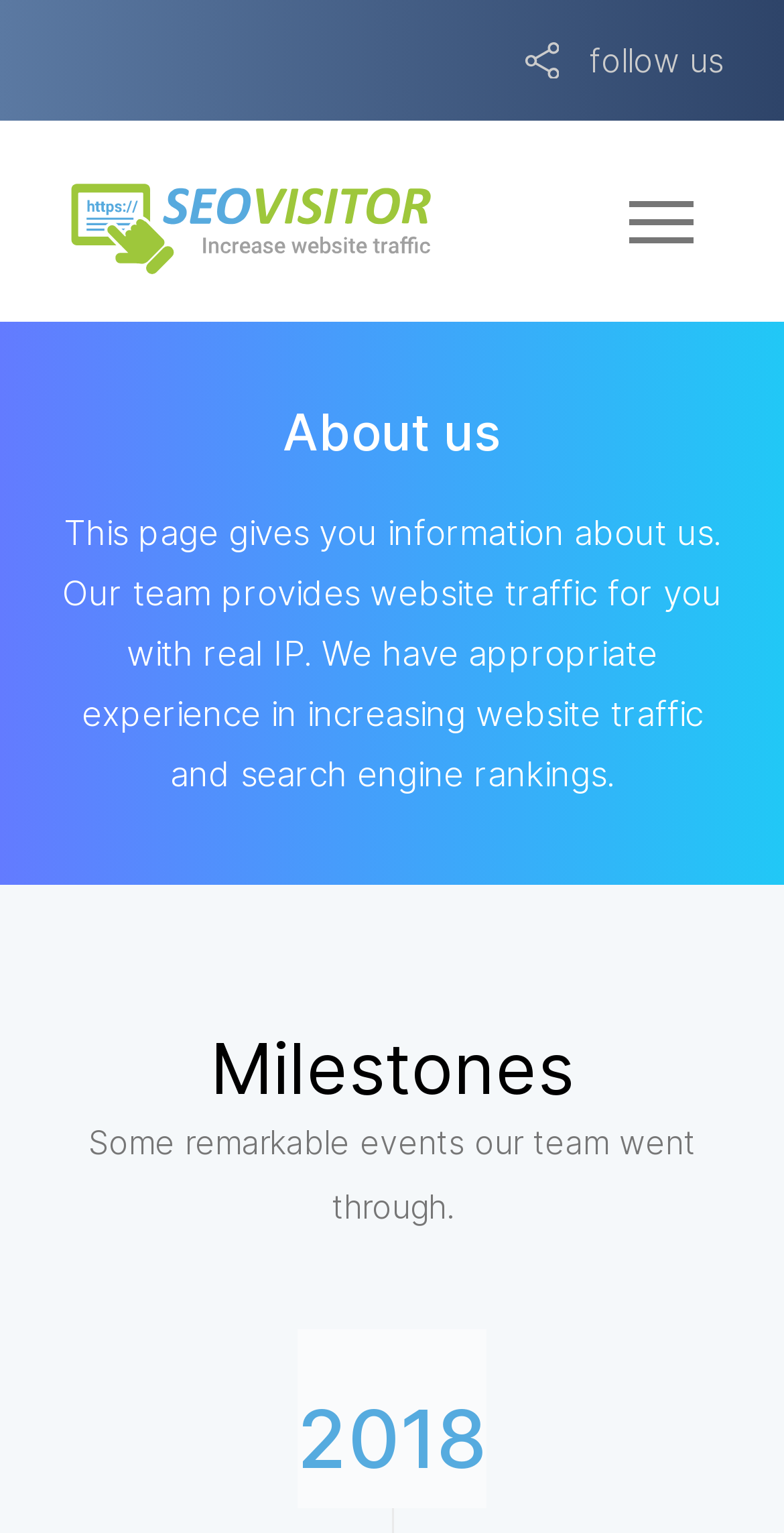Provide the bounding box coordinates for the UI element that is described by this text: "alt="seovisitor logo"". The coordinates should be in the form of four float numbers between 0 and 1: [left, top, right, bottom].

[0.09, 0.155, 0.551, 0.186]